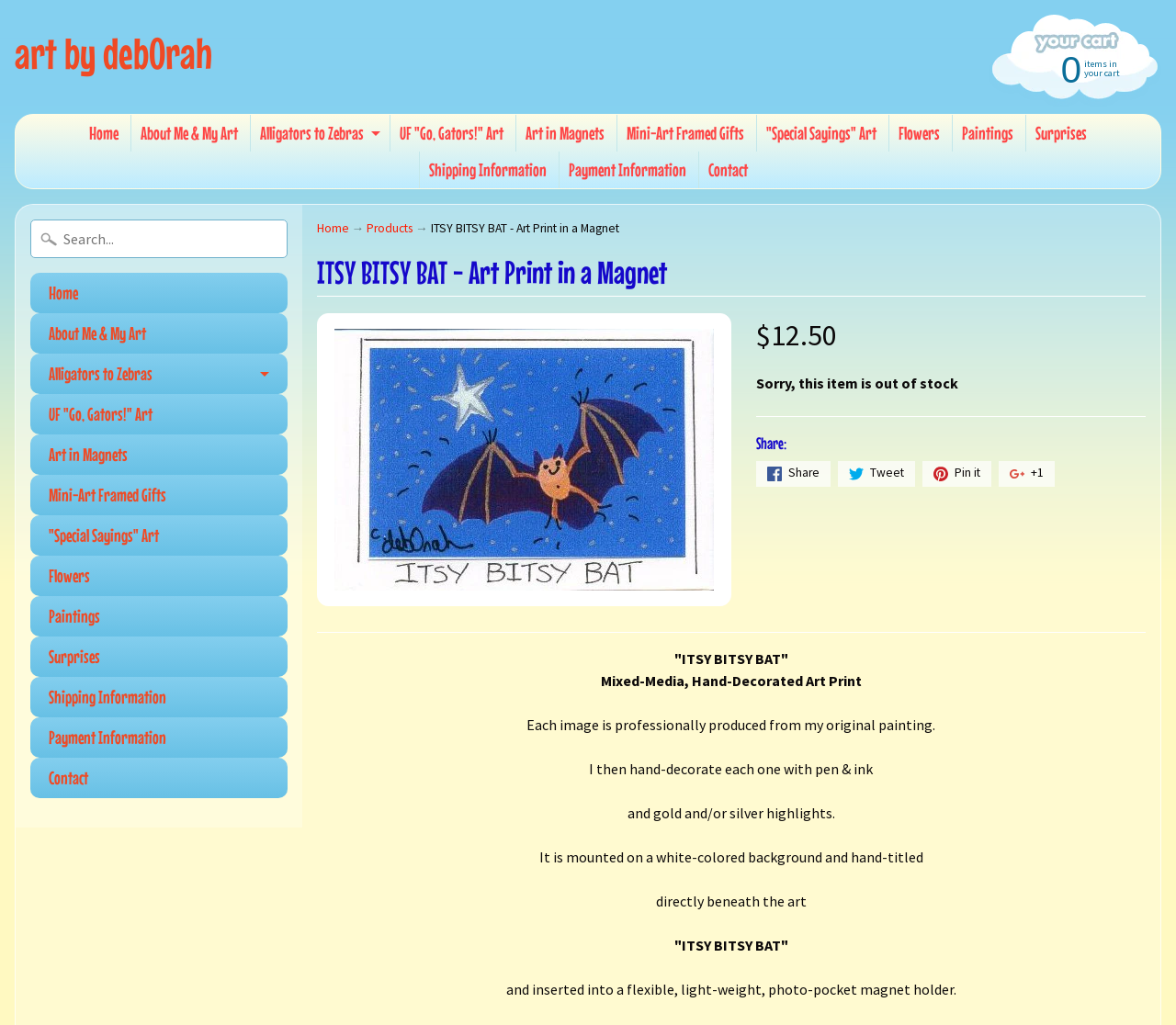Please find the bounding box coordinates of the element that must be clicked to perform the given instruction: "Search for products". The coordinates should be four float numbers from 0 to 1, i.e., [left, top, right, bottom].

[0.026, 0.214, 0.244, 0.252]